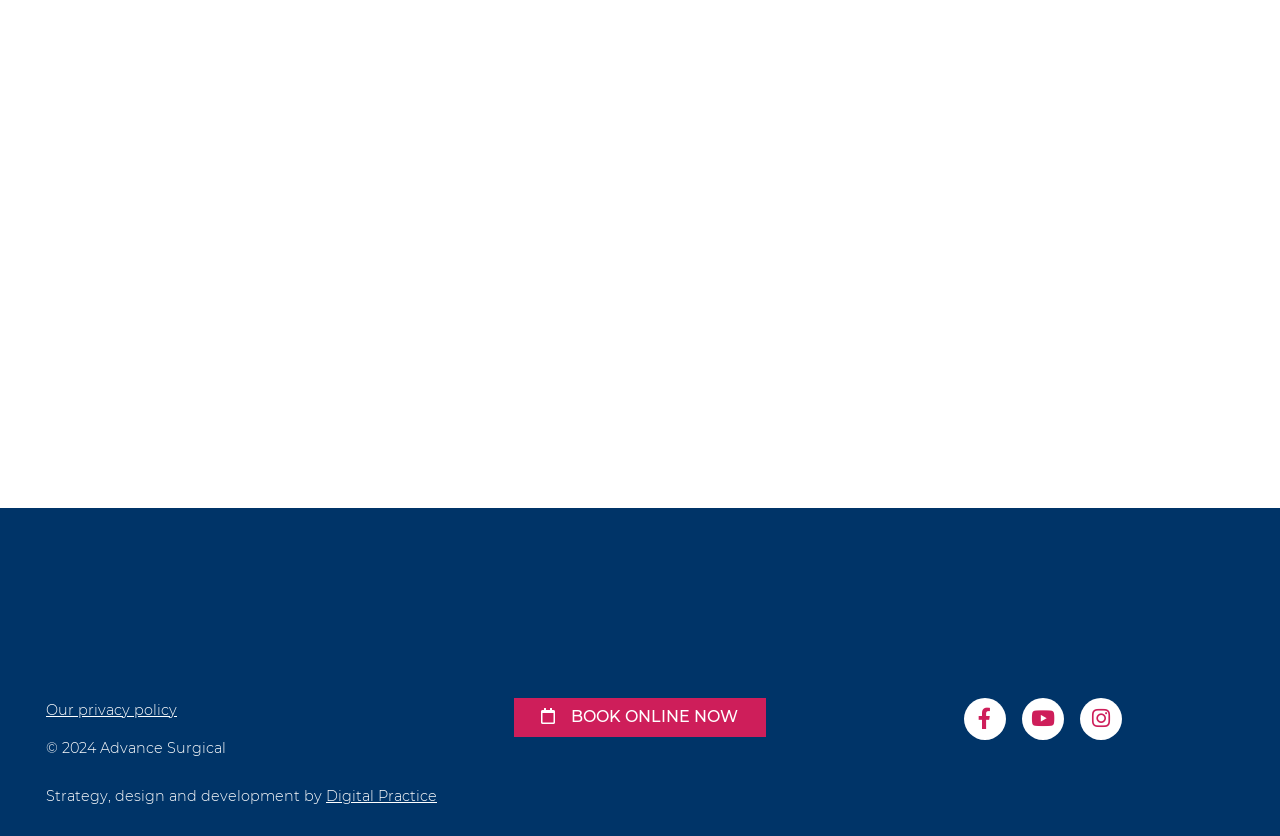Please find the bounding box coordinates in the format (top-left x, top-left y, bottom-right x, bottom-right y) for the given element description. Ensure the coordinates are floating point numbers between 0 and 1. Description: Digital Practice

[0.255, 0.941, 0.341, 0.963]